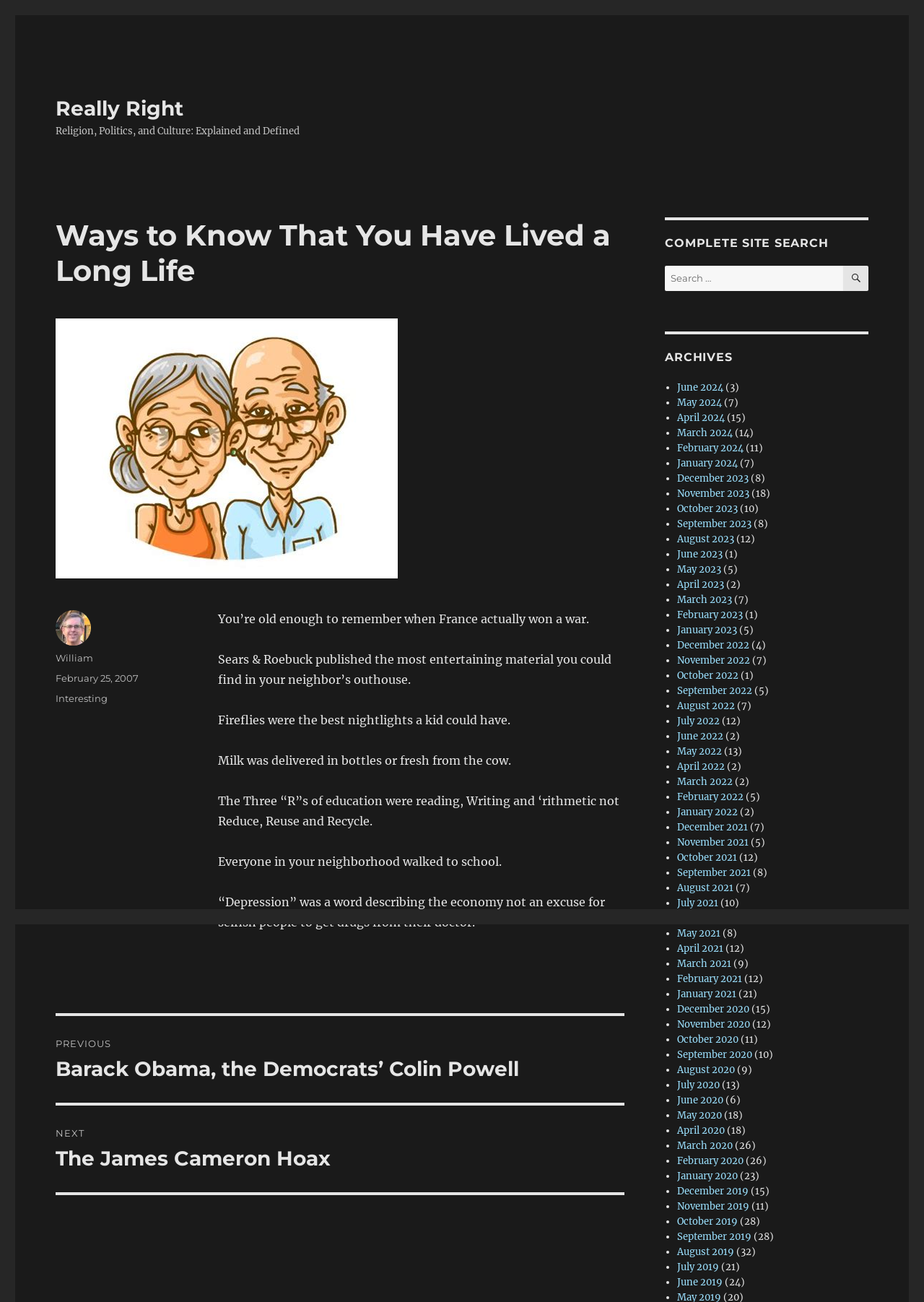Determine the bounding box for the UI element that matches this description: "August 2019".

[0.733, 0.957, 0.794, 0.966]